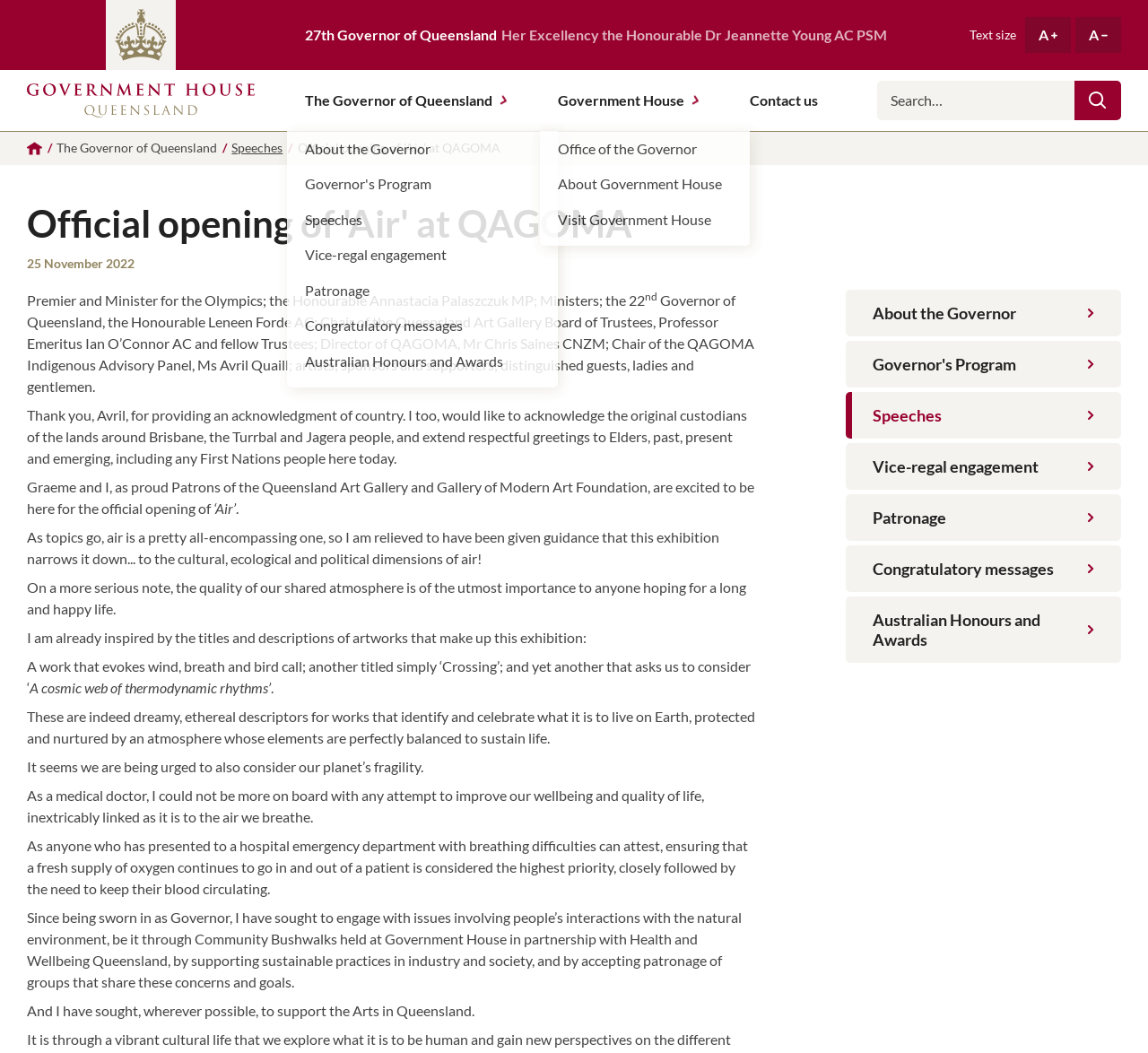Please specify the bounding box coordinates of the clickable region necessary for completing the following instruction: "Visit the Government House Queensland website". The coordinates must consist of four float numbers between 0 and 1, i.e., [left, top, right, bottom].

[0.023, 0.066, 0.222, 0.125]